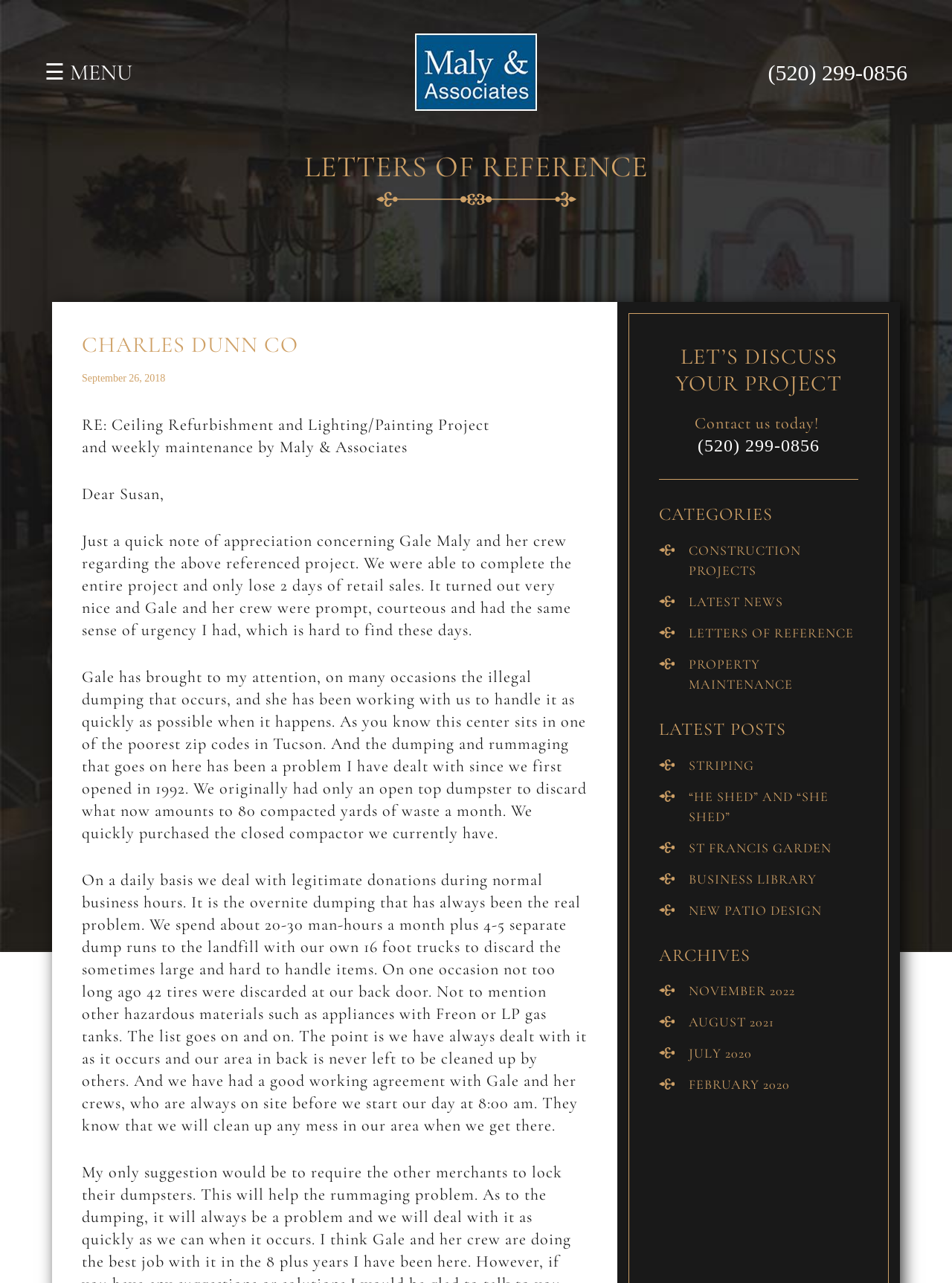Can you extract the primary headline text from the webpage?

CHARLES DUNN CO